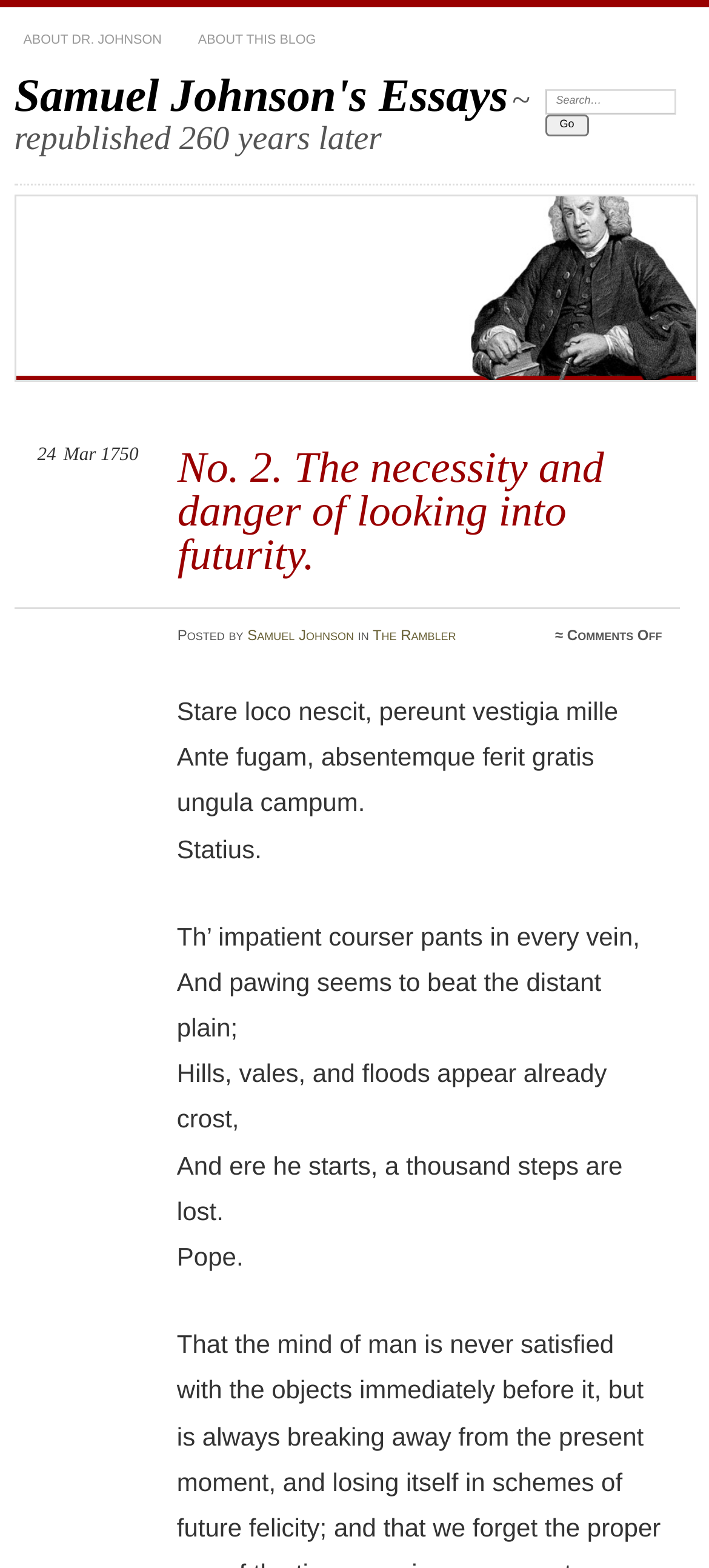What is the language of the quotes in the blog post?
Answer the question with as much detail as you can, using the image as a reference.

I inferred this answer by looking at the quotes in the blog post, which appear to be in Latin based on the language and syntax used. The quotes include phrases such as 'Stare loco nescit, pereunt vestigia mille' and 'Ante fugam, absentemque ferit gratis ungula campum.', which are characteristic of Latin language.